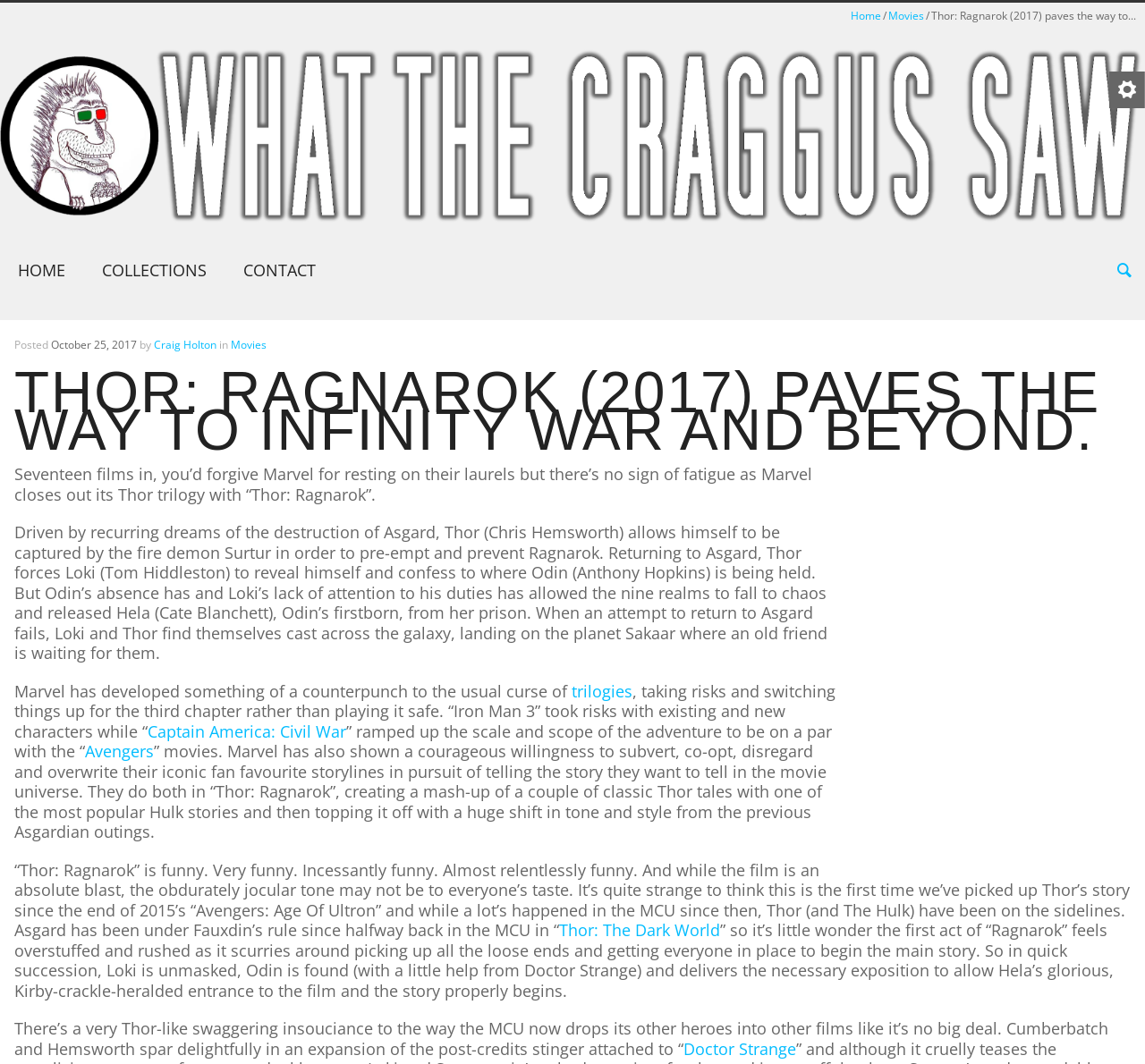Please provide a one-word or short phrase answer to the question:
What is the title of the movie being reviewed?

Thor: Ragnarok